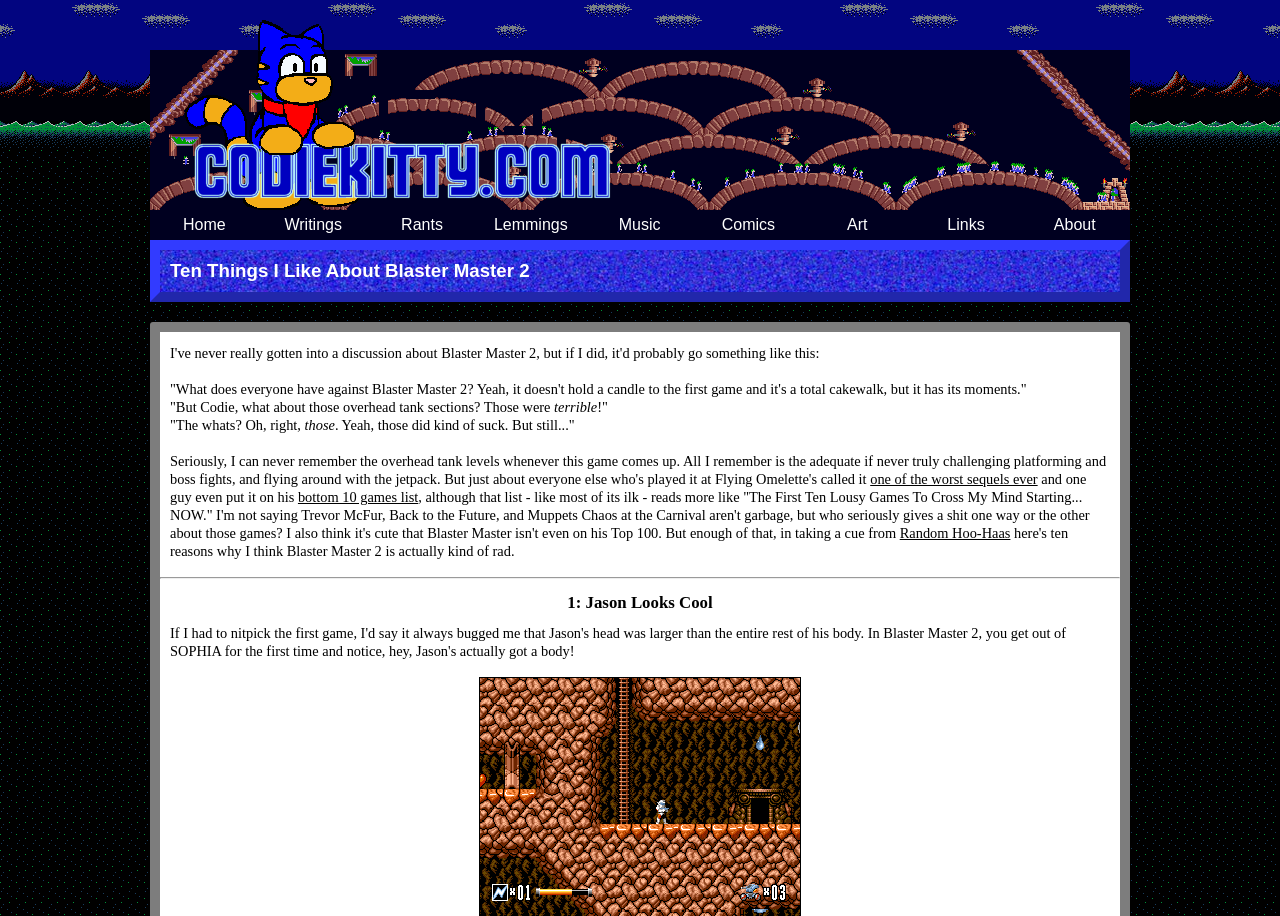Respond concisely with one word or phrase to the following query:
What is the author's opinion about Blaster Master 2?

Positive